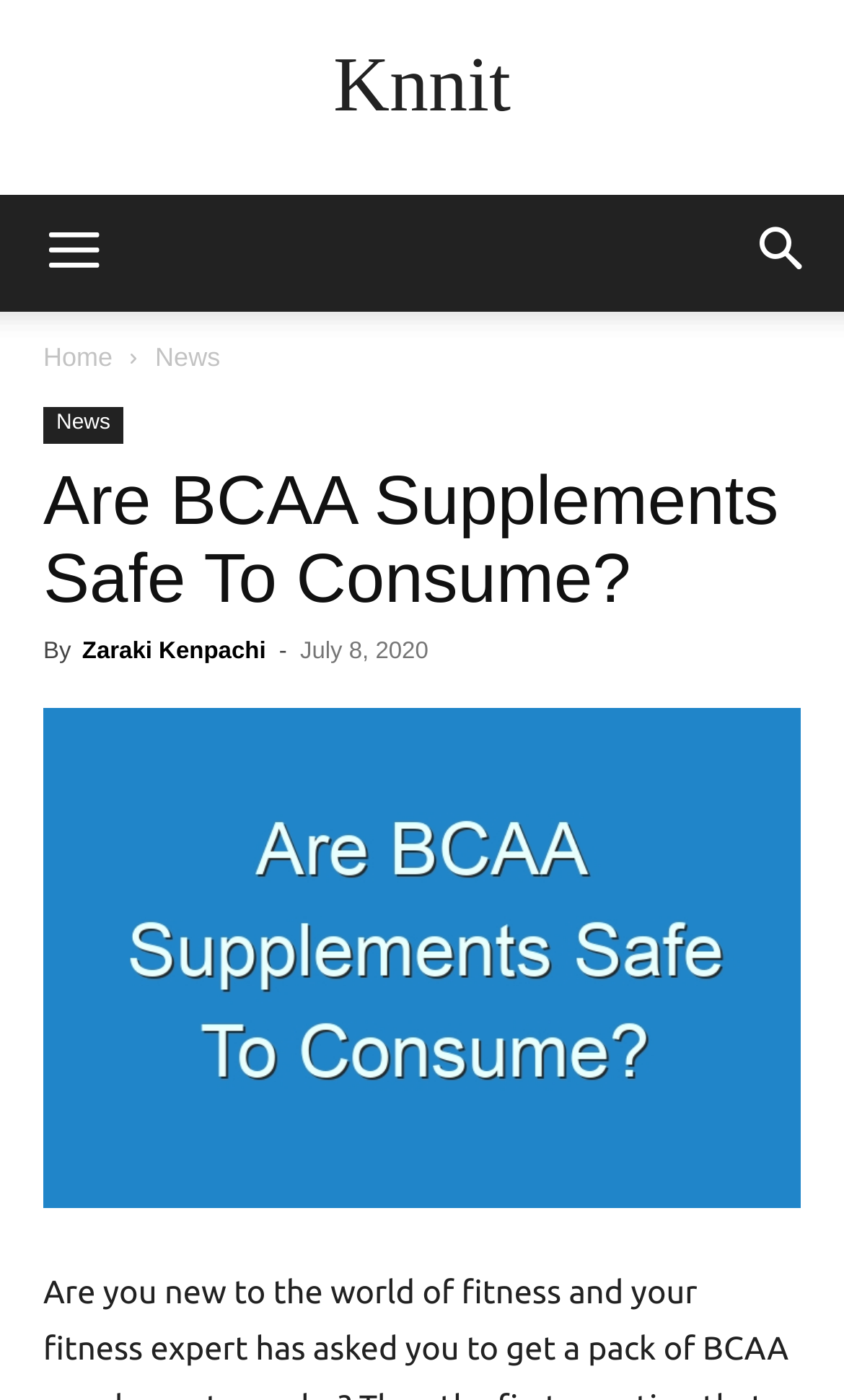How many images are there in the article?
Provide a detailed and well-explained answer to the question.

The number of images in the article can be determined by looking at the content section of the webpage, where only one image is present.